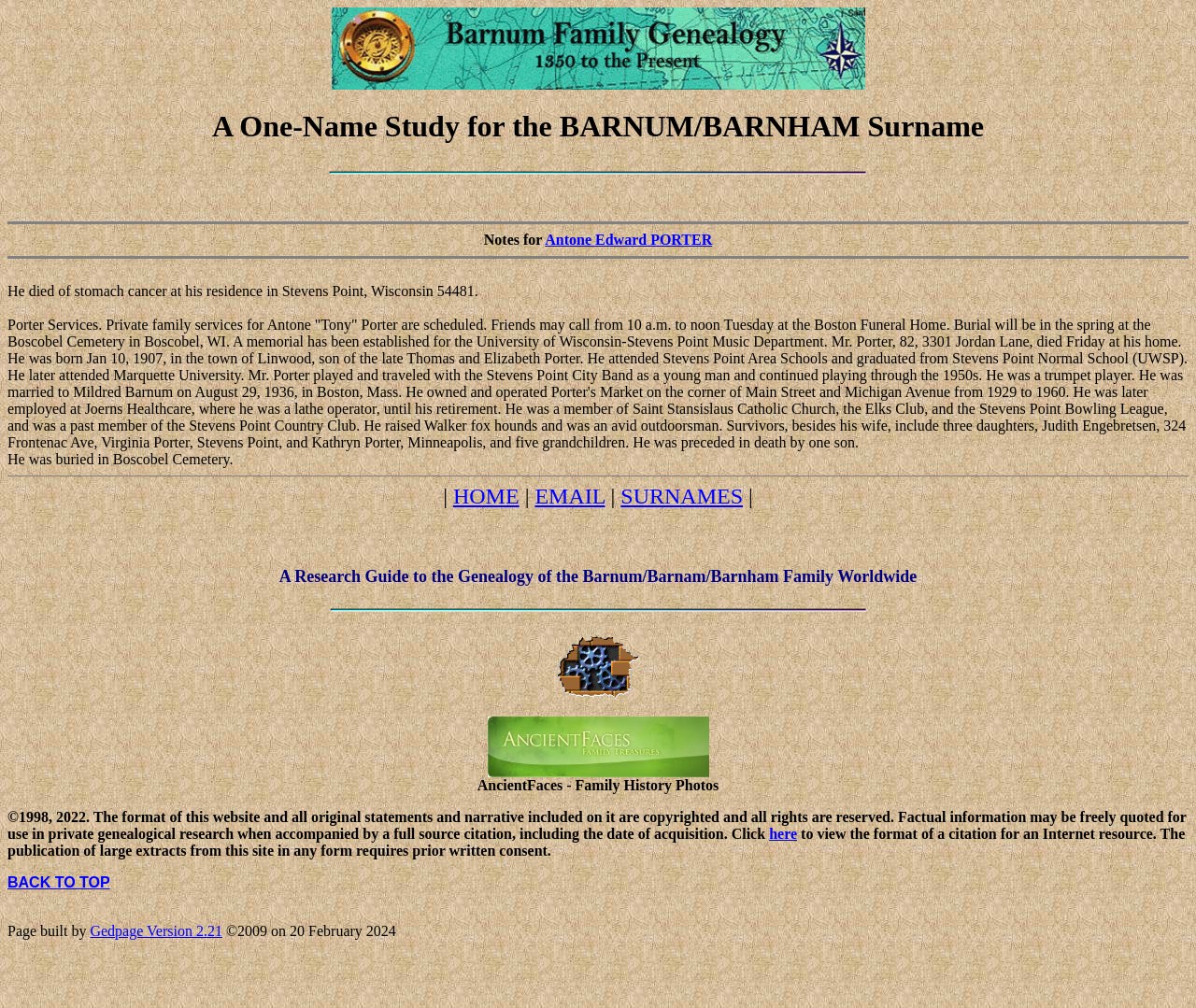Give an in-depth explanation of the webpage layout and content.

This webpage is dedicated to providing notes on Antone Edward PORTER. At the top, there is a header image with the title "Barnum Family Header" followed by a heading that reads "A One-Name Study for the BARNUM/BARNHAM Surname". Below the heading, there is a horizontal separator line. 

On the left side of the page, there is a section that displays information about Antone Edward PORTER, including his name, a brief description of his death, and a longer biography that covers his life, family, and career. The biography is divided into paragraphs, with a horizontal separator line separating each section.

On the right side of the page, there are several links and images. There is a link to "HOME" and another to "EMAIL", separated by vertical lines. Below these links, there is an image and a heading that reads "A Research Guide to the Genealogy of the Barnum/Barnam/Barnham Family Worldwide". 

Further down the page, there are more images, including one called "Colorline" and another called "Gears". There is also a link to "AncientFaces.com" with an accompanying image. 

At the bottom of the page, there is a section with copyright information and a link to view the format of a citation for an Internet resource. There is also a link to "BACK TO TOP" and information about the page's builder and the software used to create it.